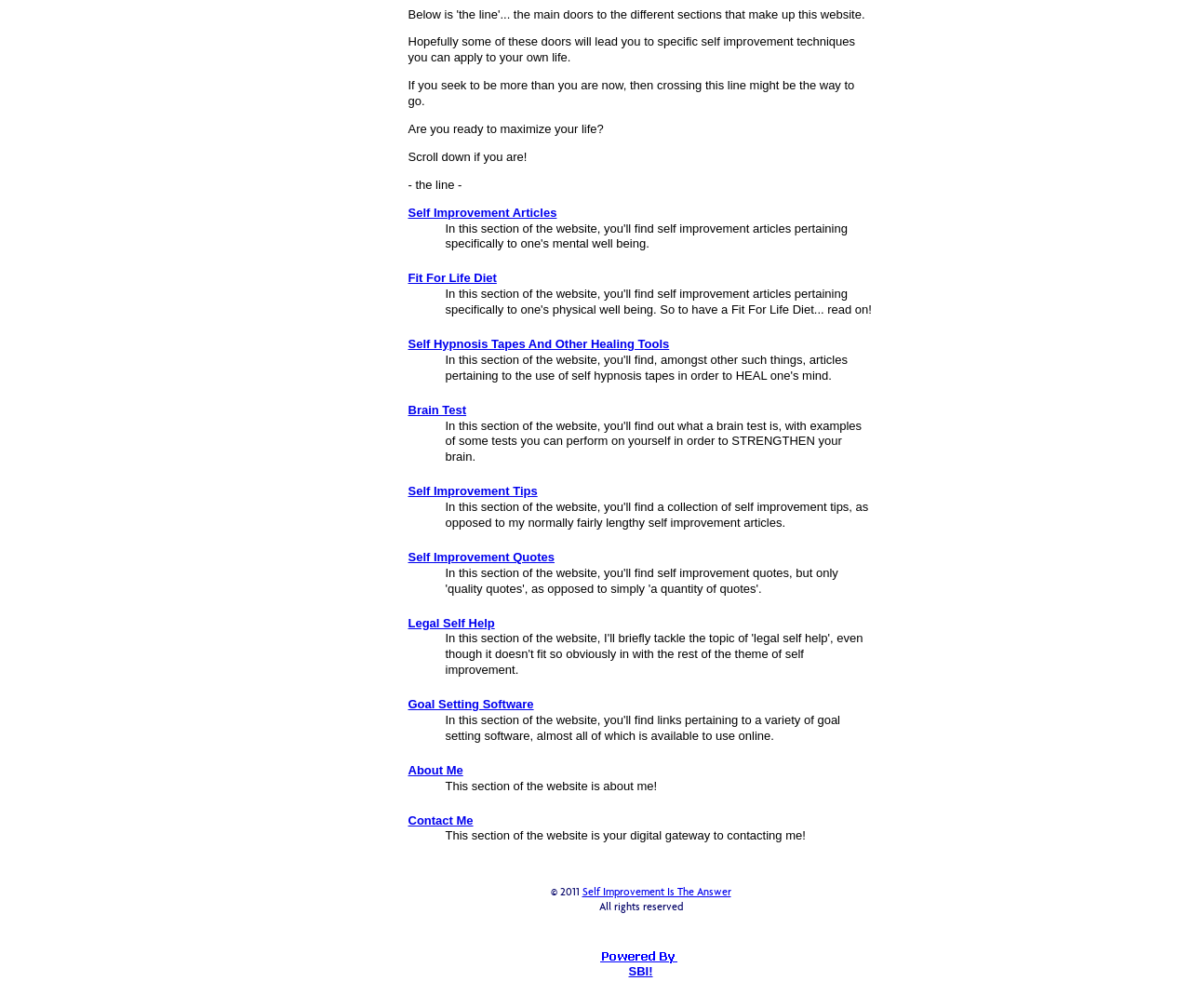Please determine the bounding box coordinates of the element's region to click for the following instruction: "Visit Fit For Life Diet".

[0.343, 0.269, 0.417, 0.283]